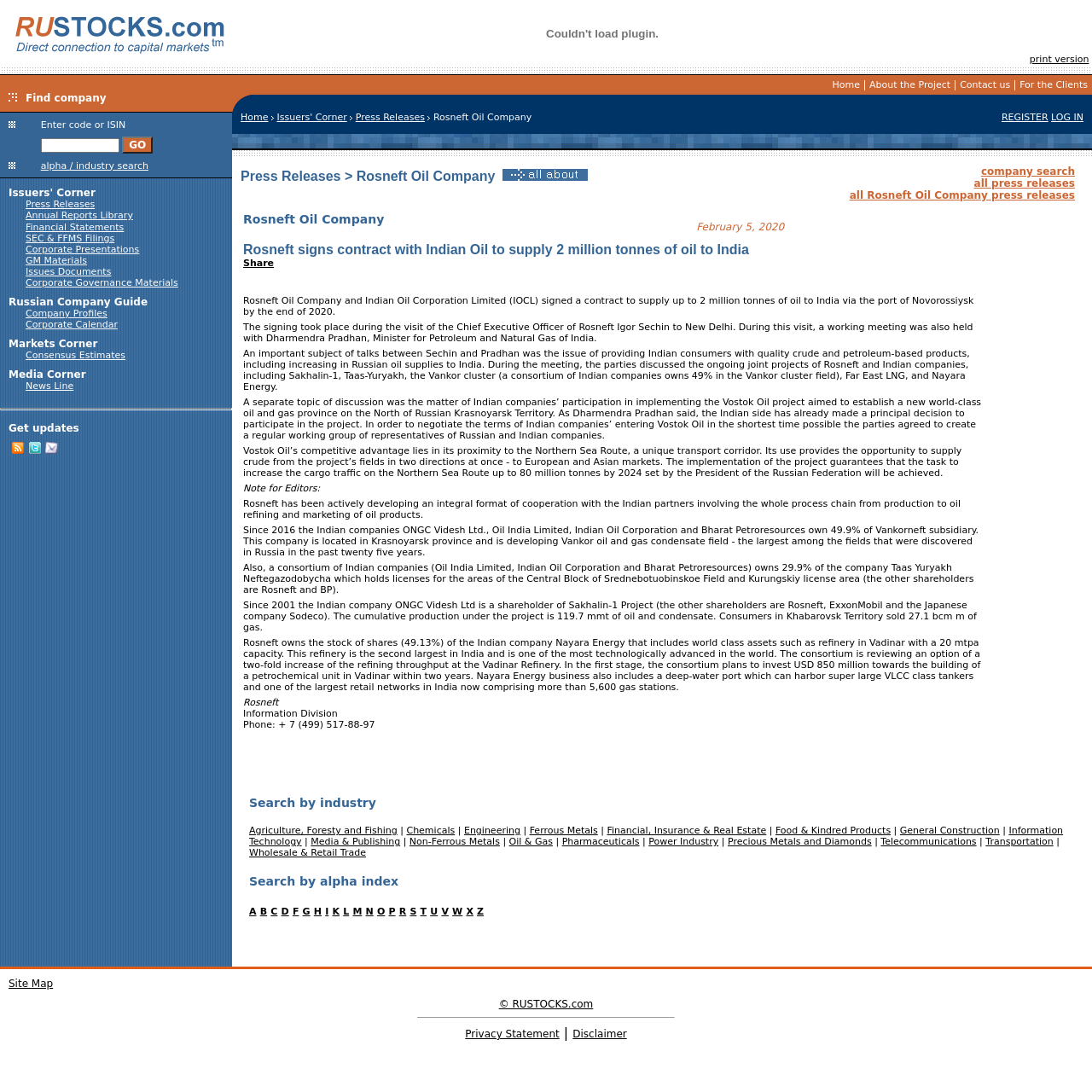Using the elements shown in the image, answer the question comprehensively: What is the function of the 'GO' button?

The 'GO' button is located next to a textbox, and it is likely used to search for a specific code or ISIN. When the user inputs a code or ISIN and clicks the 'GO' button, the webpage will search for the relevant information.